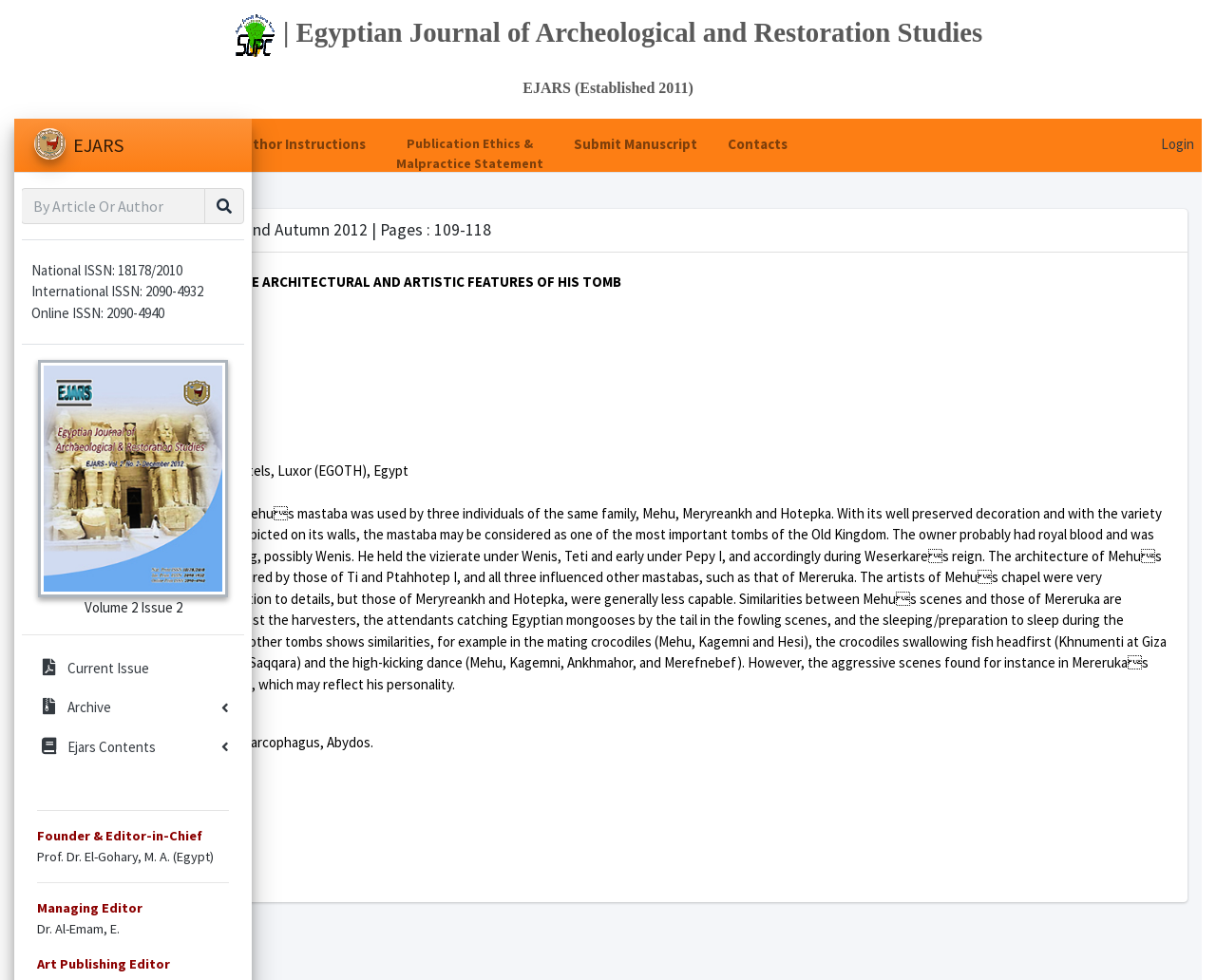What is the name of the journal?
Answer the question in a detailed and comprehensive manner.

The name of the journal can be found in the heading element at the top of the webpage, which reads 'Egyptian Journal of Archeological and Restoration Studies'.